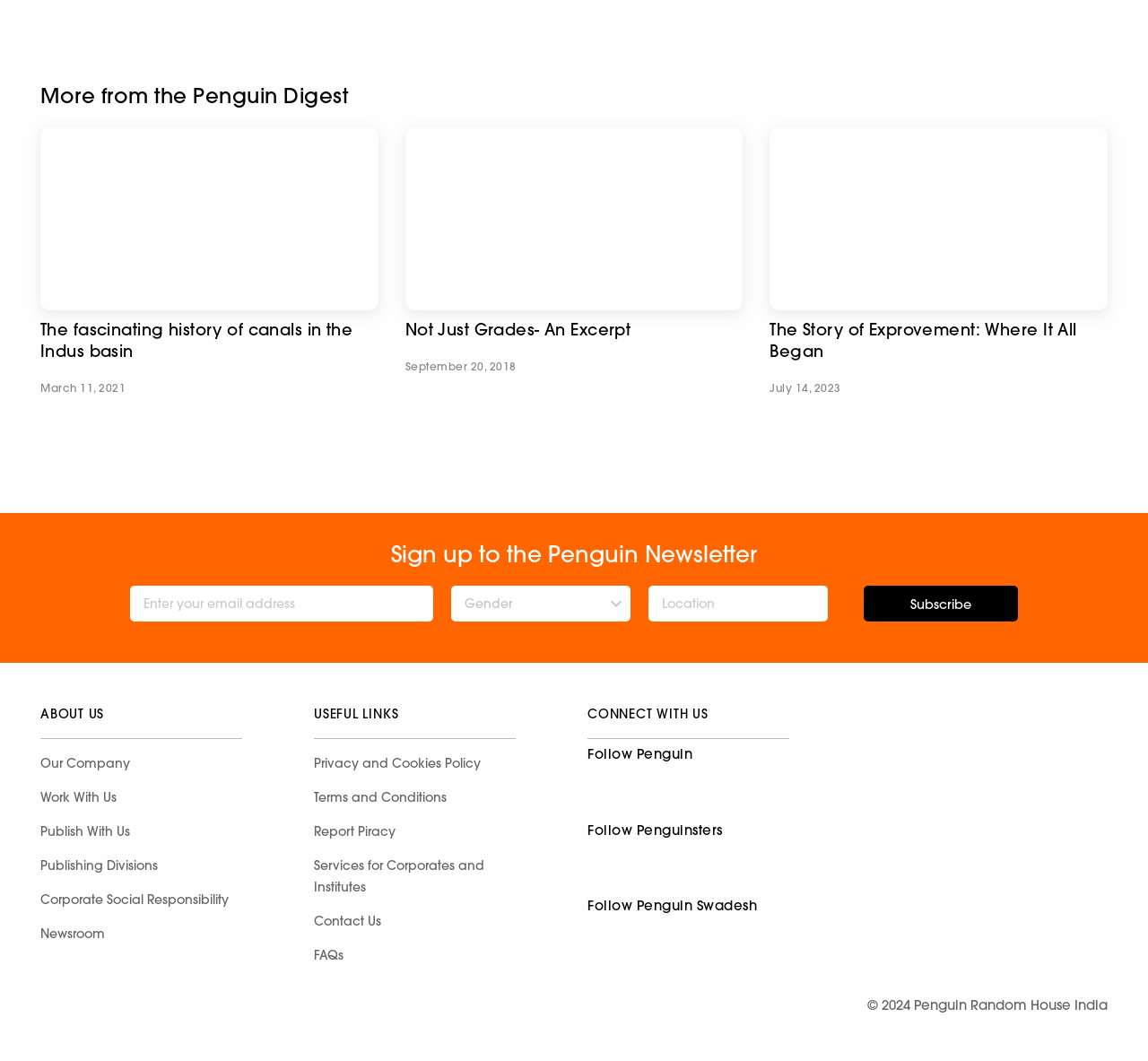Please identify the bounding box coordinates of the region to click in order to complete the given instruction: "Check the Privacy and Cookies Policy". The coordinates should be four float numbers between 0 and 1, i.e., [left, top, right, bottom].

[0.273, 0.703, 0.449, 0.736]